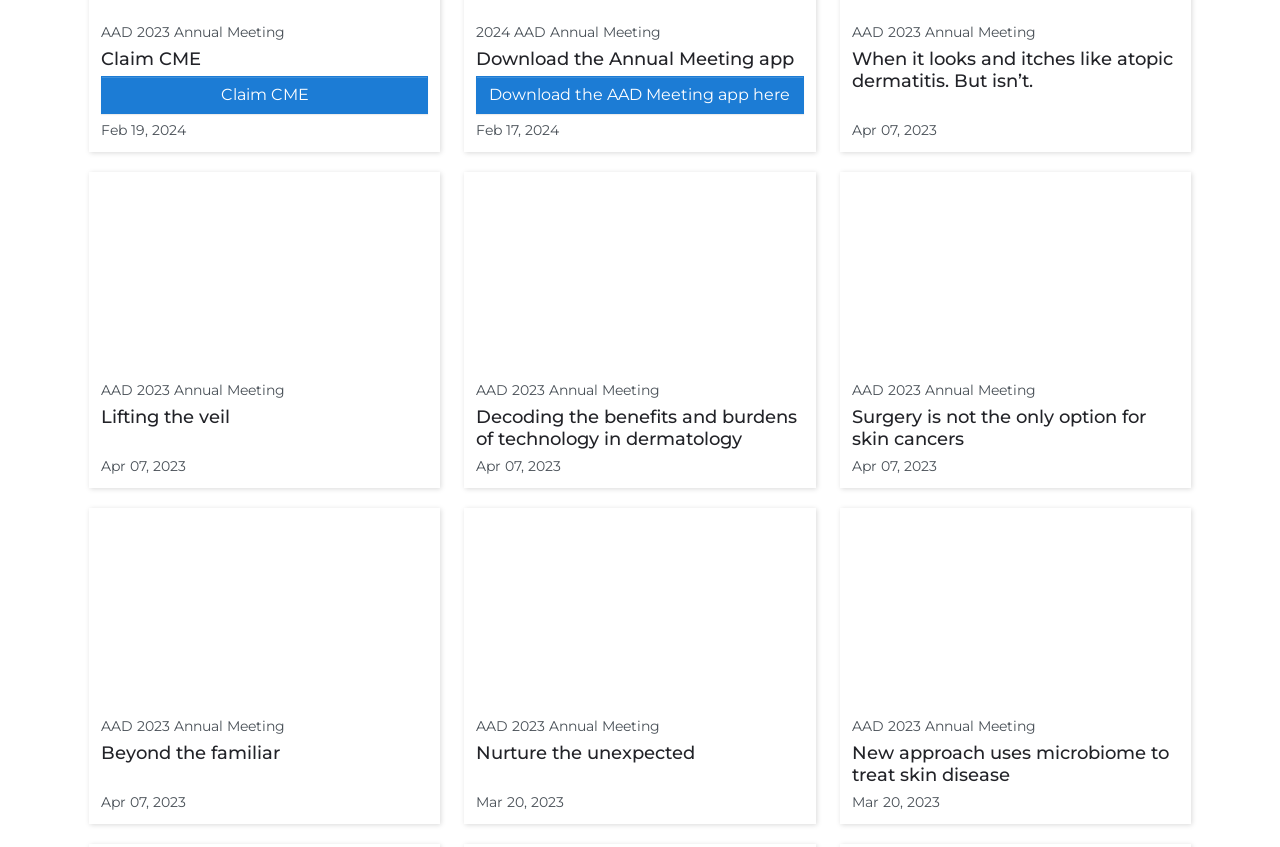Find the bounding box coordinates for the area that should be clicked to accomplish the instruction: "Learn about New approach uses microbiome to treat skin disease".

[0.665, 0.876, 0.921, 0.928]